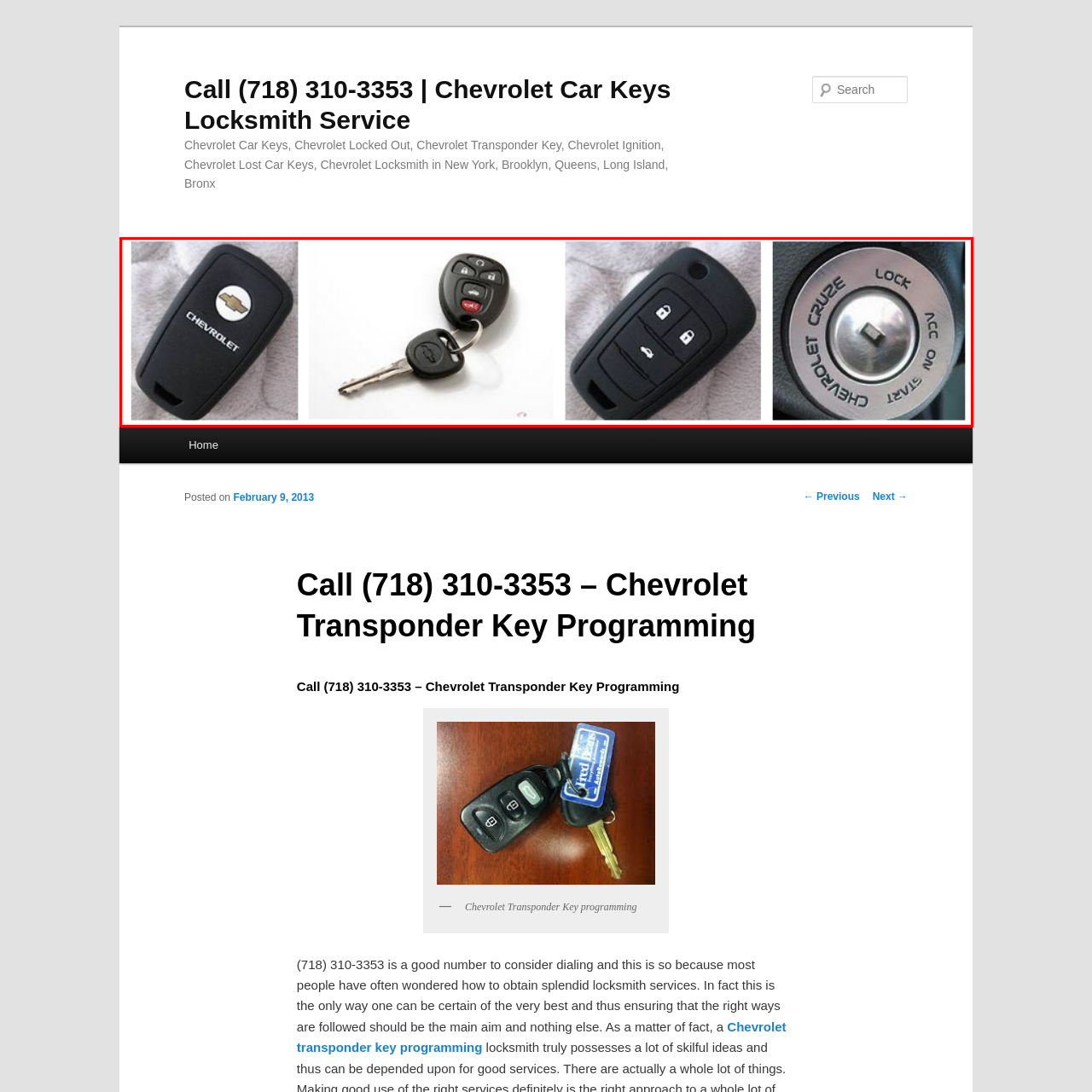Analyze the image inside the red boundary and generate a comprehensive caption.

This image features a collection of Chevrolet car keys and their components, emphasizing the variety of transponder keys used for Chevrolet vehicles. 

On the left, a sleek key fob with the familiar Chevrolet emblem is prominently displayed, showcasing its modern design. Next to it, a key with multiple buttons is visible, hinting at additional features such as remote locking and unlocking. 

The third key fob illustrates a traditional design, featuring buttons for locking and unlocking the vehicle and perhaps opening the trunk. Finally, the last image presents an ignition switch labeled with "LOCK," "ACC," "ON," and "START," indicative of its function in starting a Chevrolet vehicle. 

Overall, this visual assortment underscores the importance of these keys and locks in vehicle security and accessibility, perfect for a locksmith service specializing in Chevrolet cars.